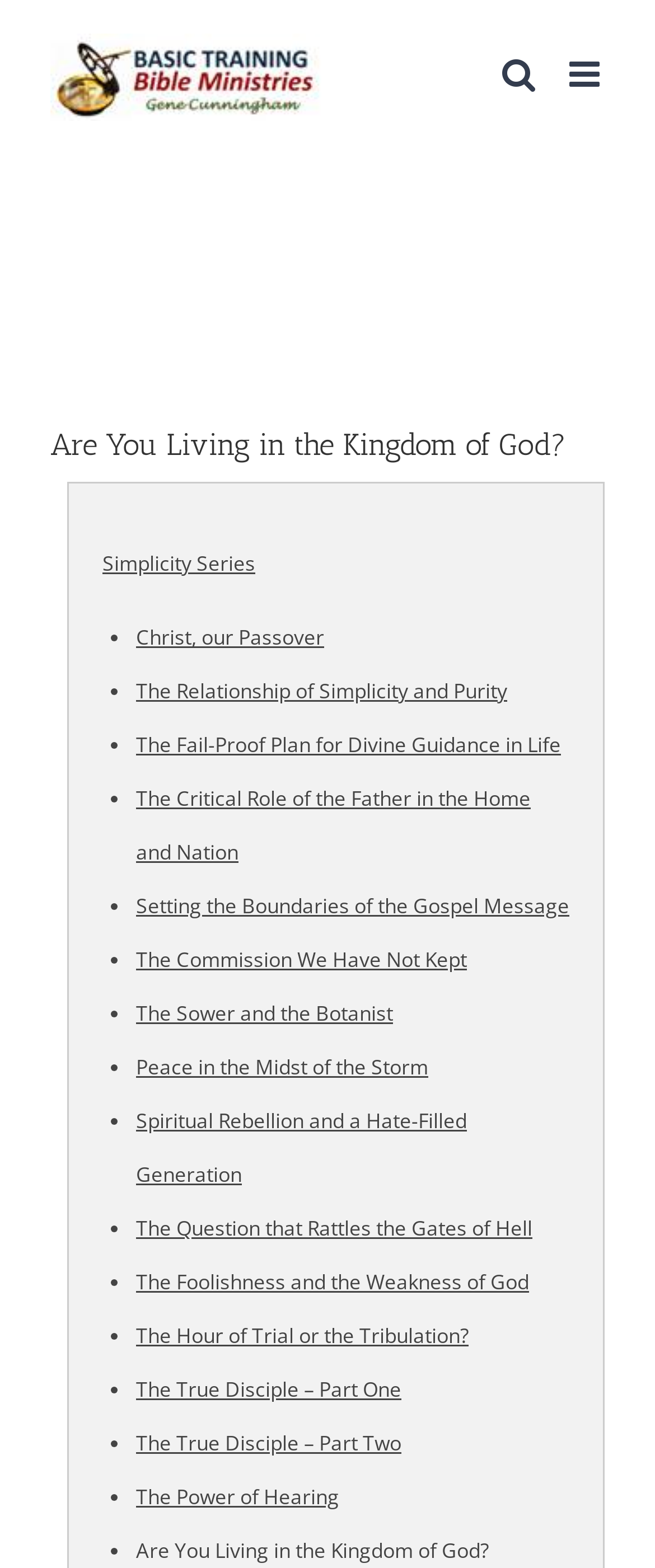Please provide the bounding box coordinates for the element that needs to be clicked to perform the following instruction: "Choose the Christmas option". The coordinates should be given as four float numbers between 0 and 1, i.e., [left, top, right, bottom].

None